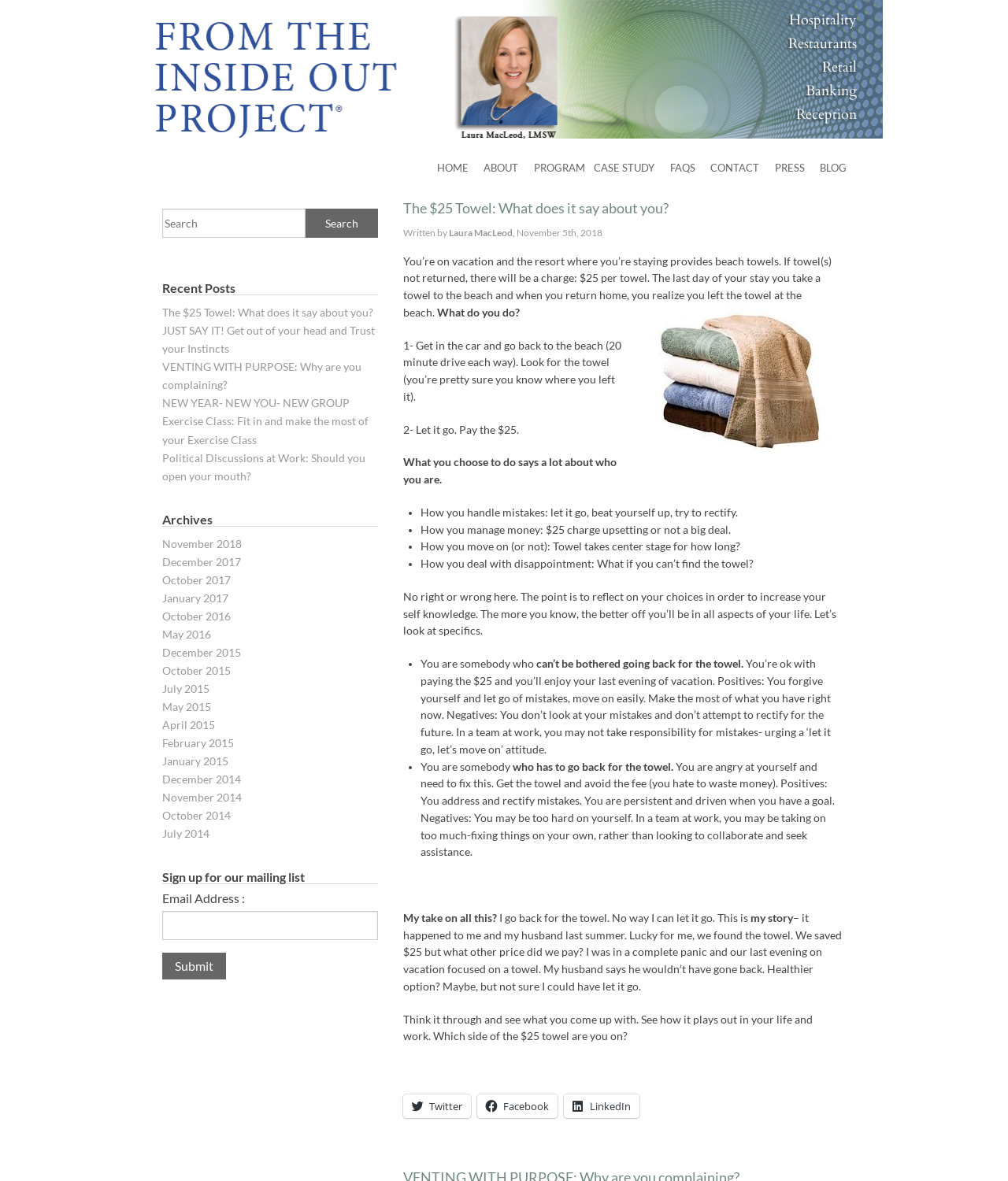Please specify the bounding box coordinates of the element that should be clicked to execute the given instruction: 'Share on Twitter'. Ensure the coordinates are four float numbers between 0 and 1, expressed as [left, top, right, bottom].

[0.4, 0.927, 0.467, 0.947]